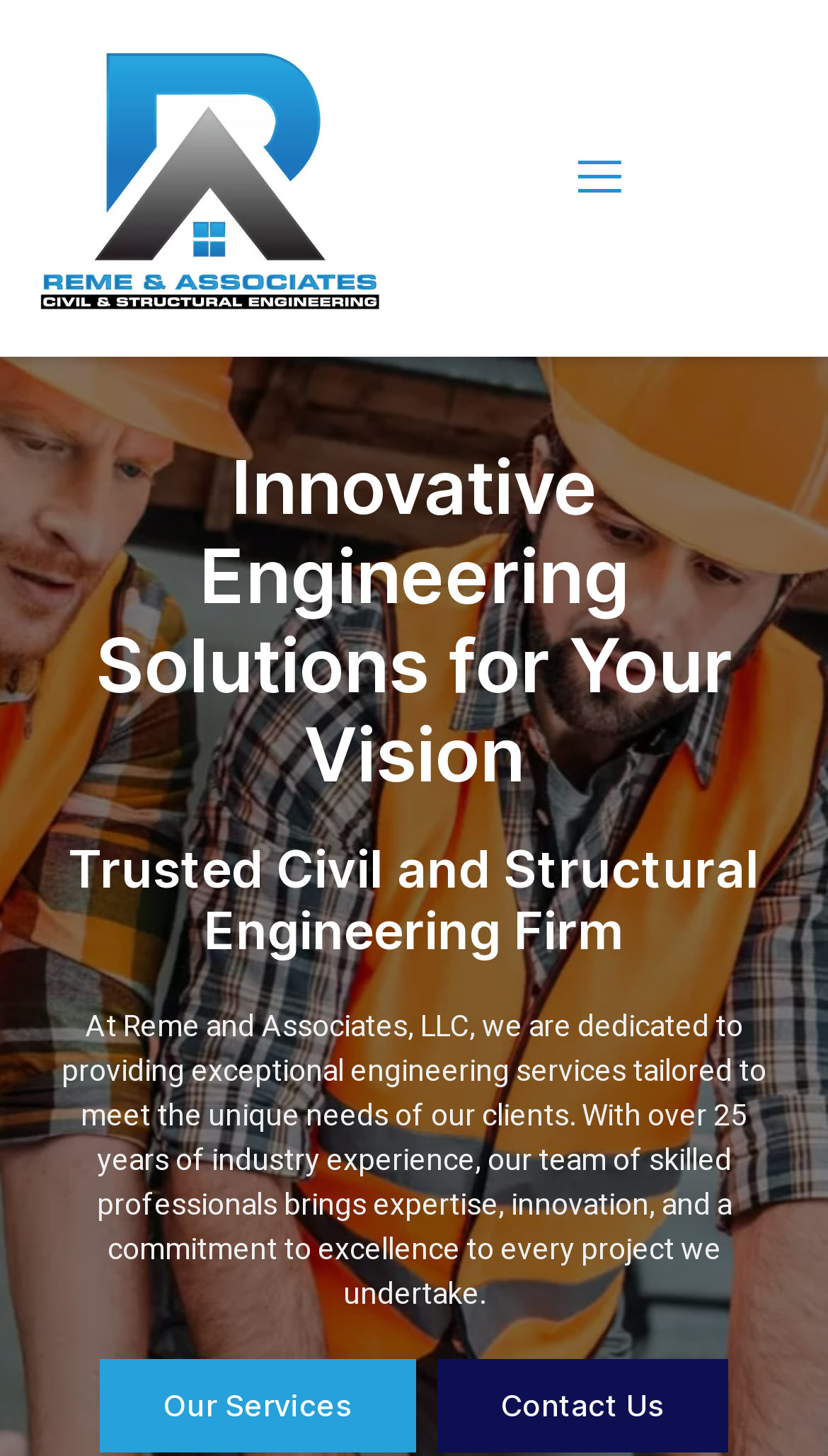Please answer the following query using a single word or phrase: 
What is the company's commitment?

Excellence